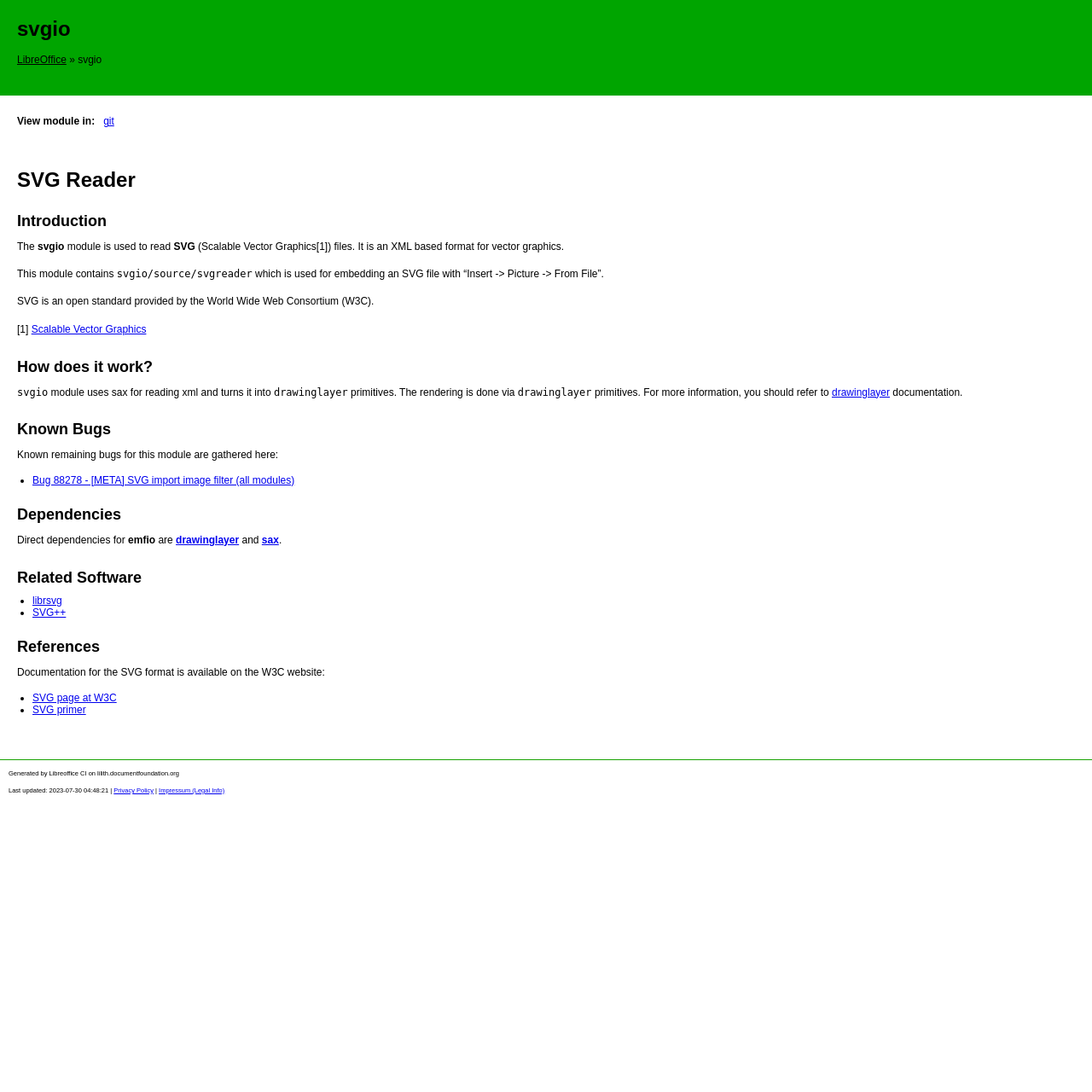Please find the bounding box coordinates of the element that needs to be clicked to perform the following instruction: "Learn about Scalable Vector Graphics". The bounding box coordinates should be four float numbers between 0 and 1, represented as [left, top, right, bottom].

[0.029, 0.296, 0.134, 0.307]